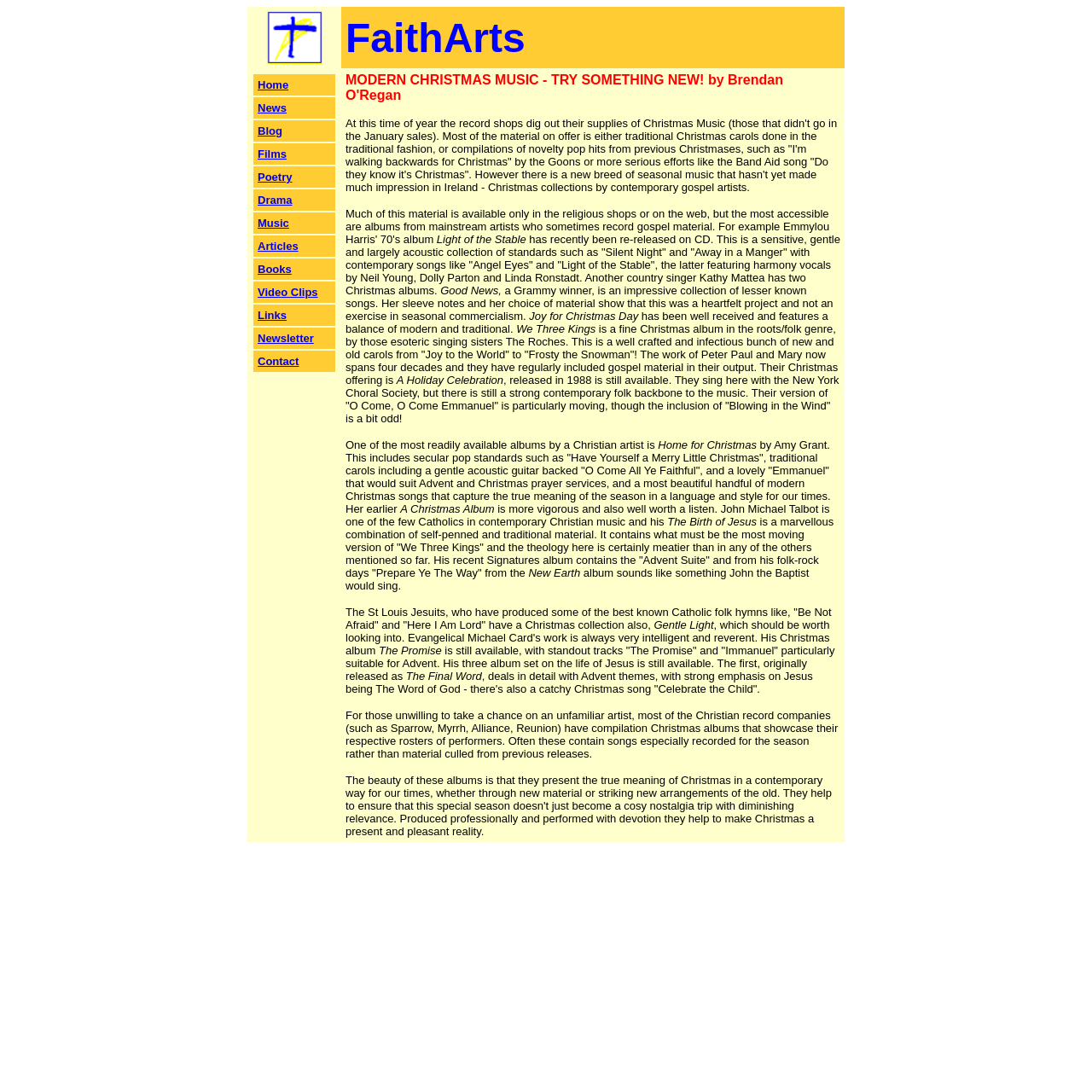What is the name of the website?
Using the image as a reference, deliver a detailed and thorough answer to the question.

The name of the website can be found in the top-left corner of the webpage, where it says 'FaithArts' in a table cell.